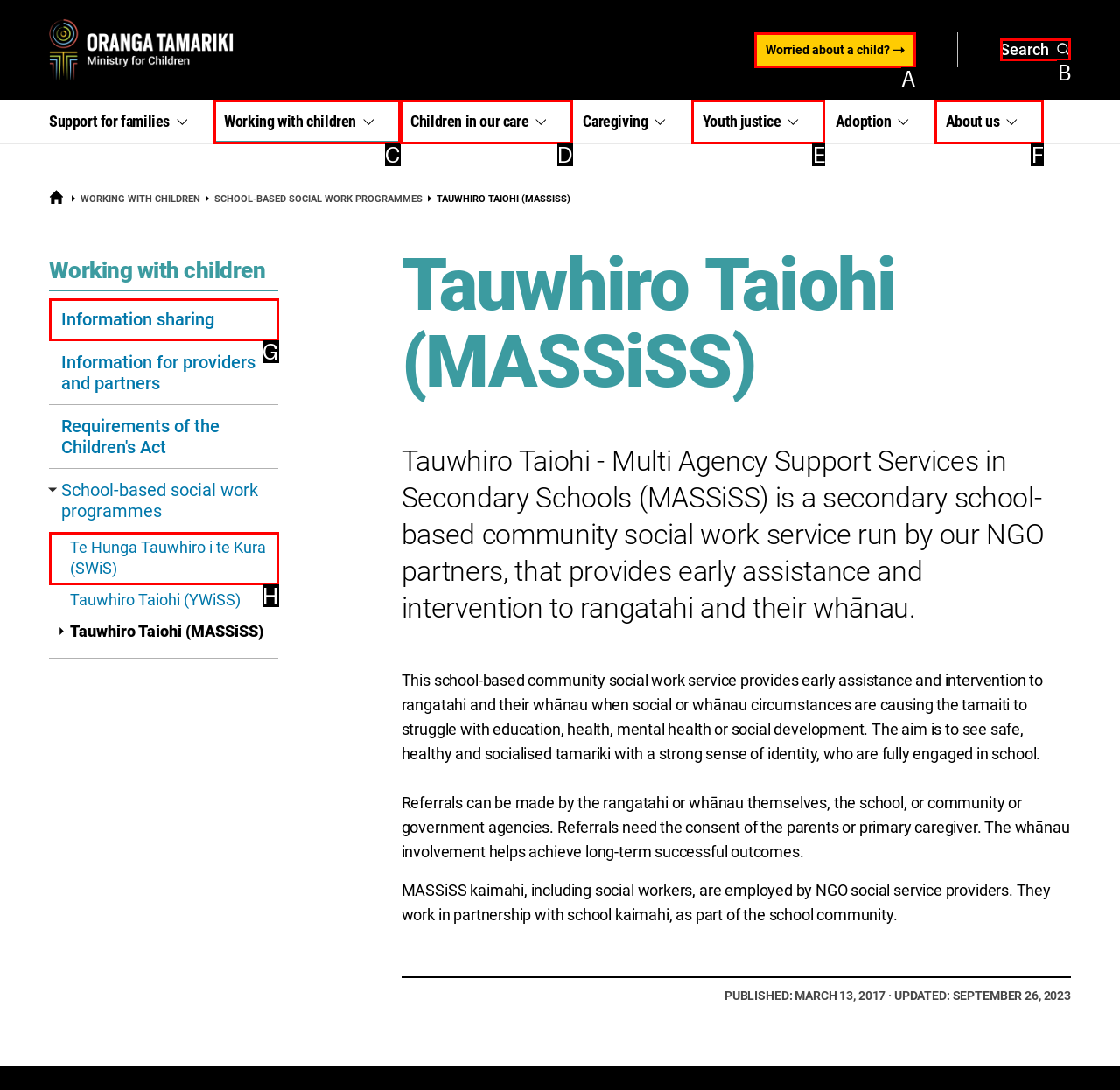Specify which UI element should be clicked to accomplish the task: Search. Answer with the letter of the correct choice.

B